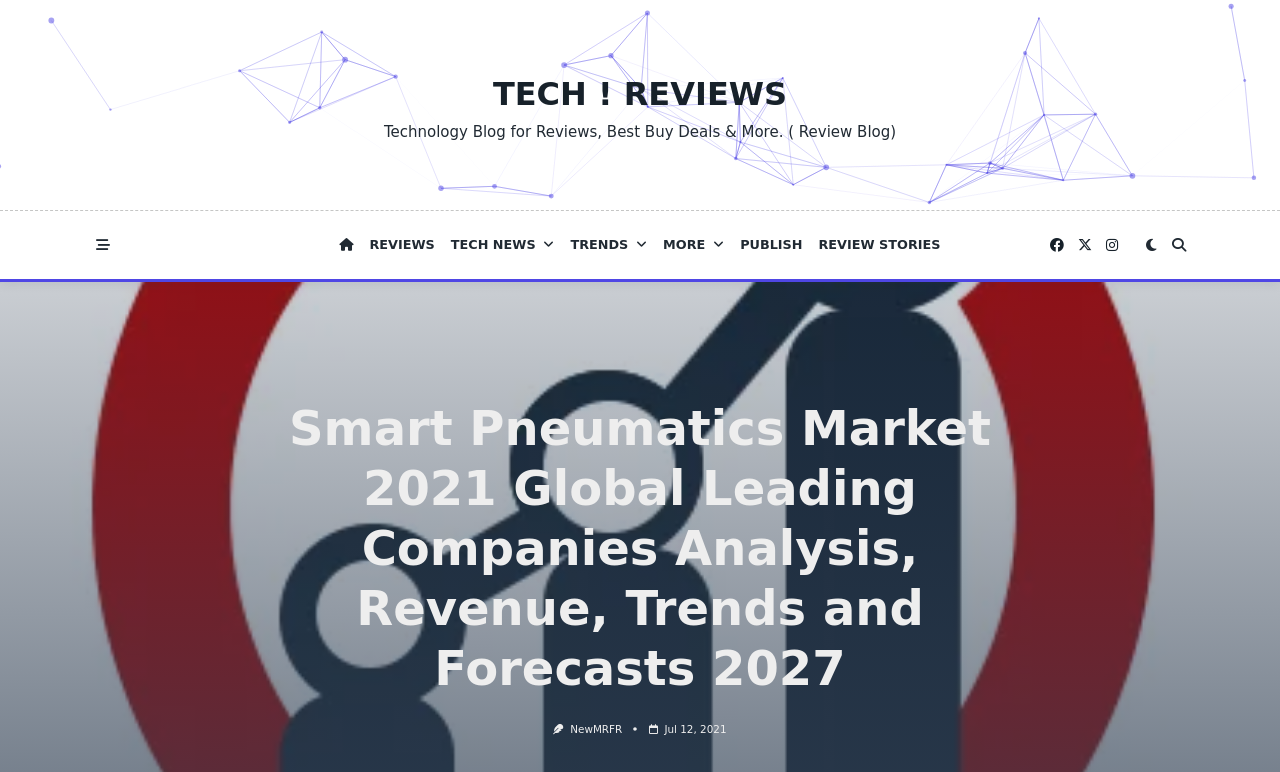Given the description "Review Stories", determine the bounding box of the corresponding UI element.

[0.633, 0.295, 0.741, 0.339]